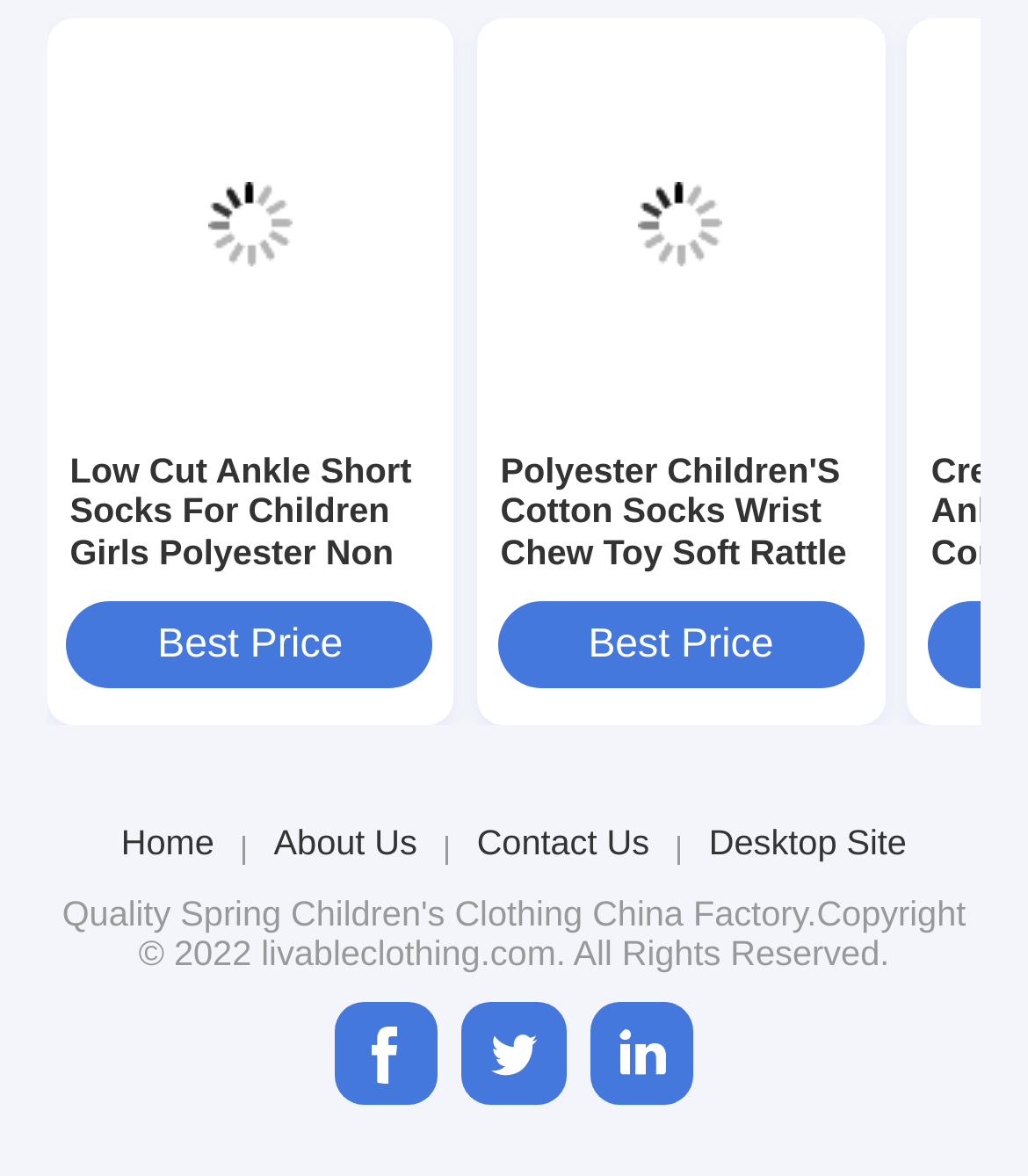Can you find the bounding box coordinates for the element that needs to be clicked to execute this instruction: "View Low Cut Ankle Short Socks For Children Girls Polyester Non Skid"? The coordinates should be given as four float numbers between 0 and 1, i.e., [left, top, right, bottom].

[0.068, 0.037, 0.419, 0.343]